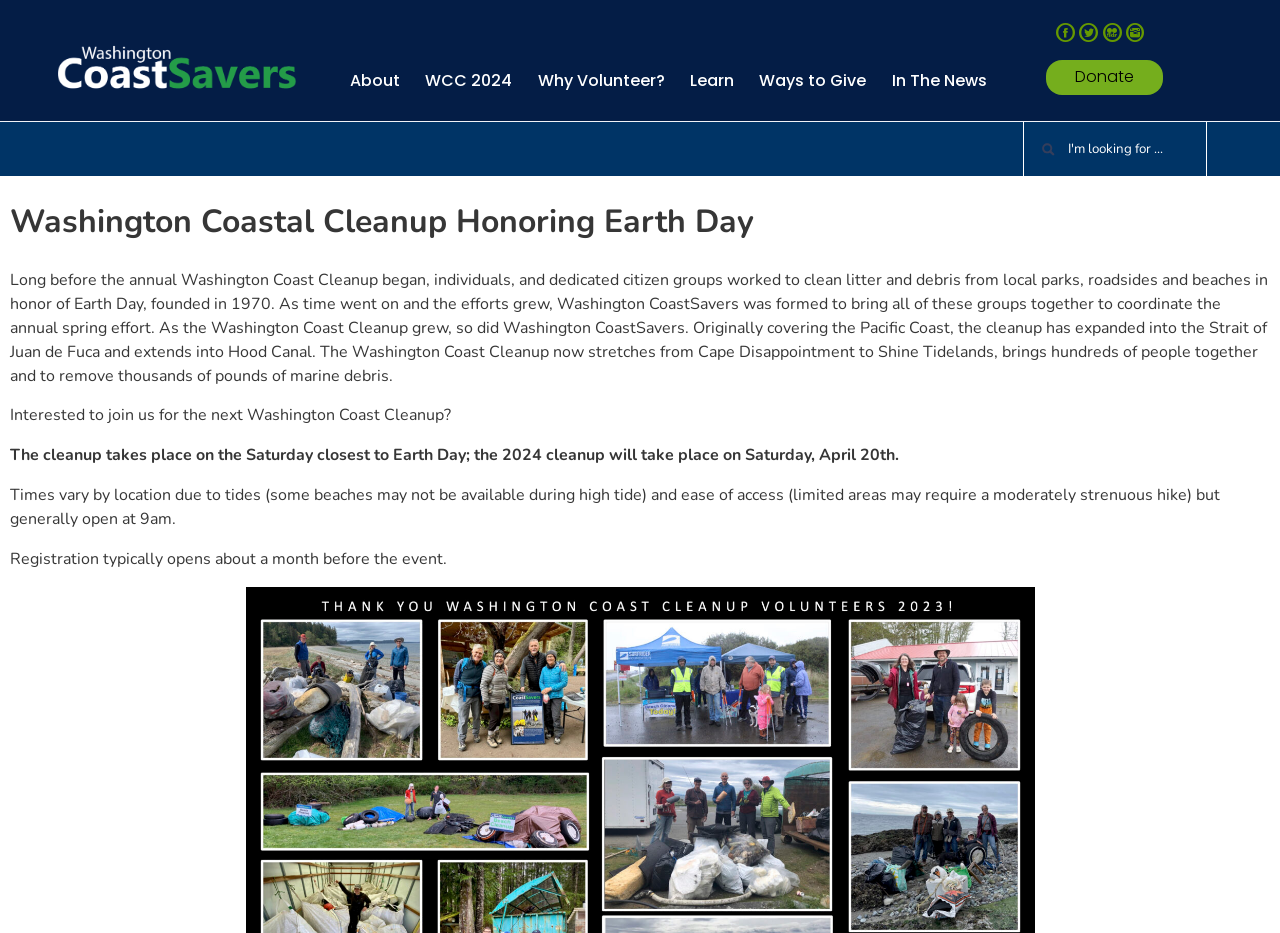What is the headline of the webpage?

Washington Coastal Cleanup Honoring Earth Day